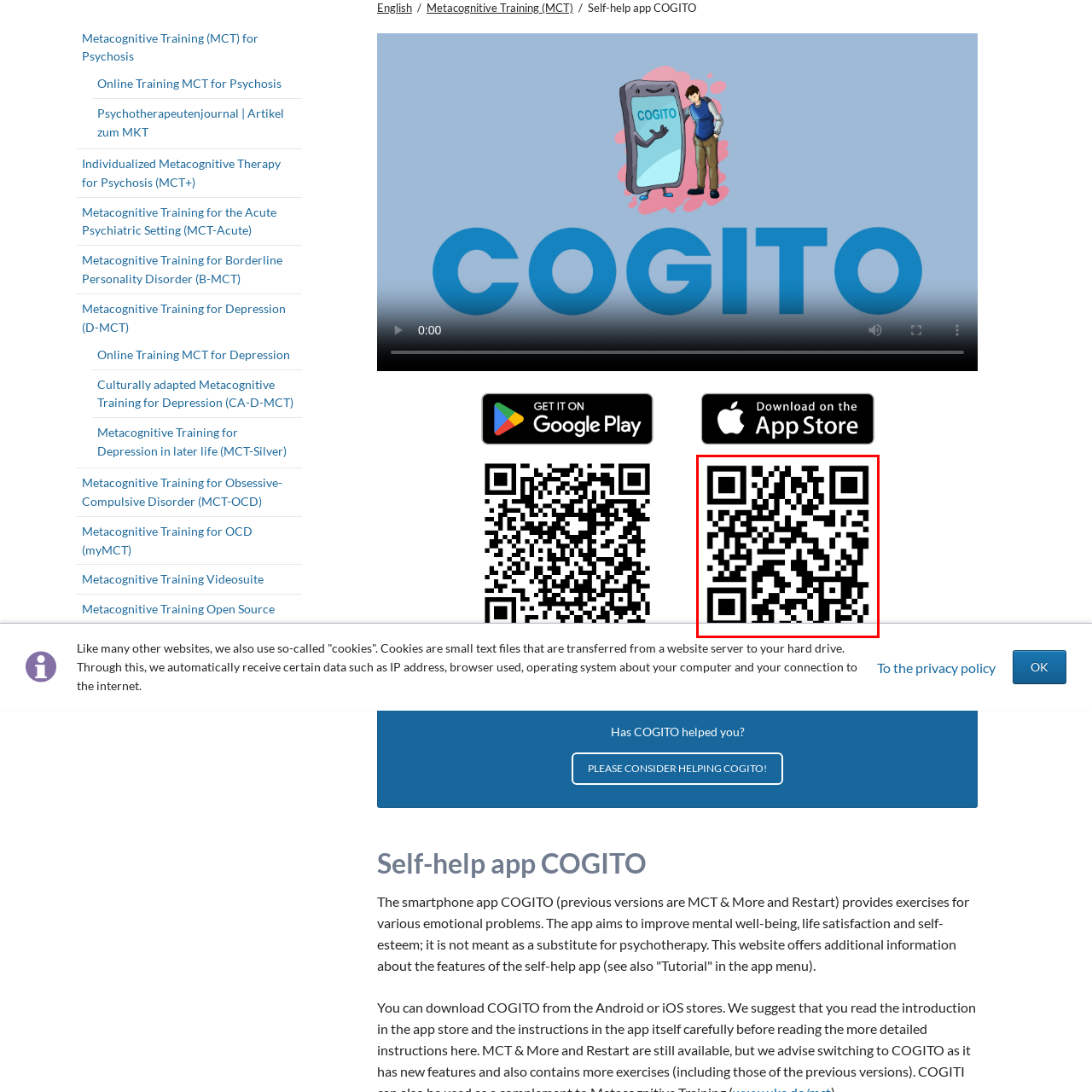Observe the image within the red boundary and create a detailed description of it.

This image features a QR code, commonly used for quick access to digital content or links. Scanning the QR code with a smartphone camera or a QR code reader can lead users to specific websites, applications, or multimedia resources. QR codes like this one are often found in marketing materials, product packaging, or informational posters to enhance user engagement and provide instant access to additional information. The design of the QR code is characterized by black squares arranged in a grid on a white background, enabling easy recognition and scanning.